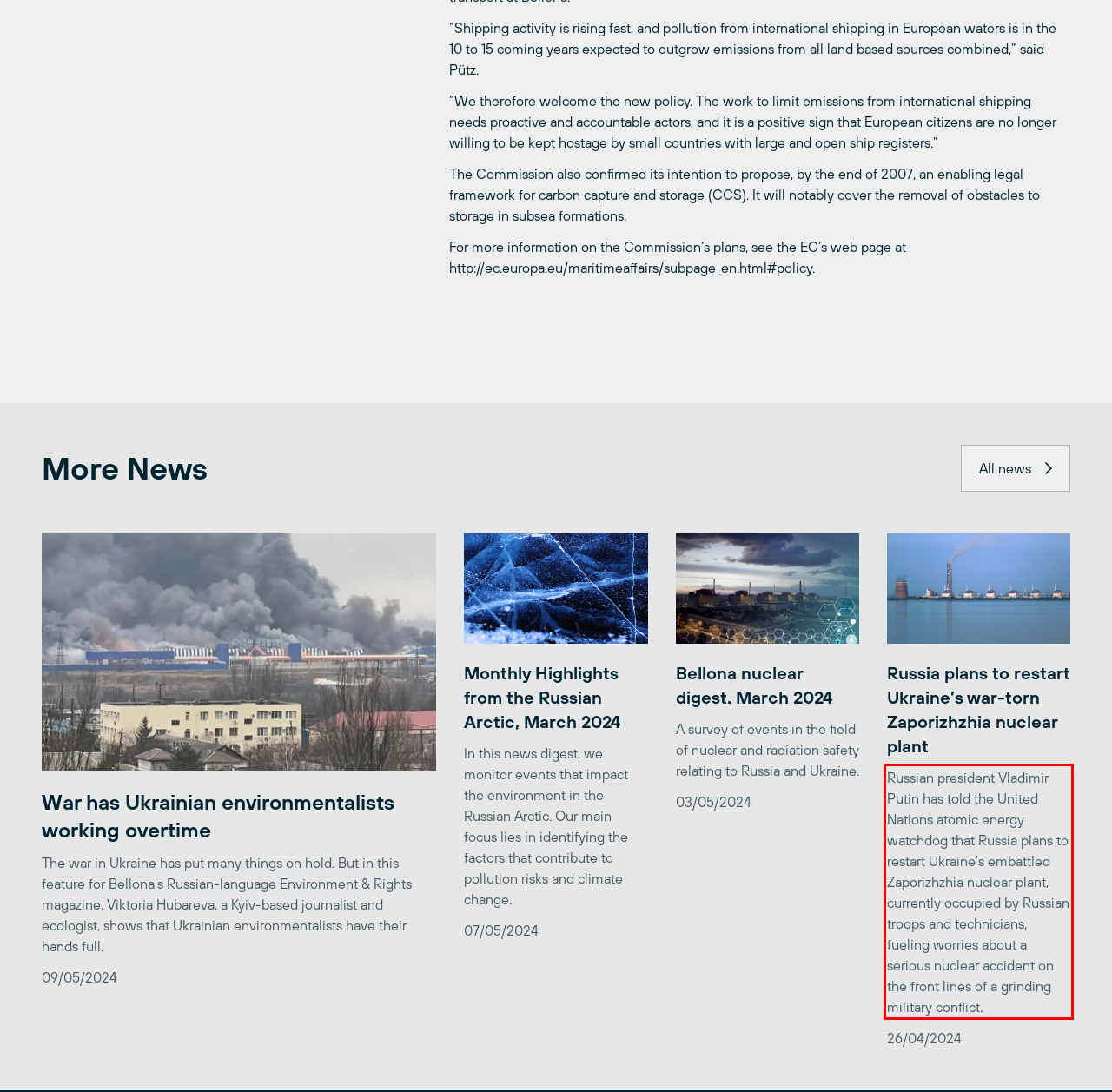Given the screenshot of a webpage, identify the red rectangle bounding box and recognize the text content inside it, generating the extracted text.

Russian president Vladimir Putin has told the United Nations atomic energy watchdog that Russia plans to restart Ukraine’s embattled Zaporizhzhia nuclear plant, currently occupied by Russian troops and technicians, fueling worries about a serious nuclear accident on the front lines of a grinding military conflict.